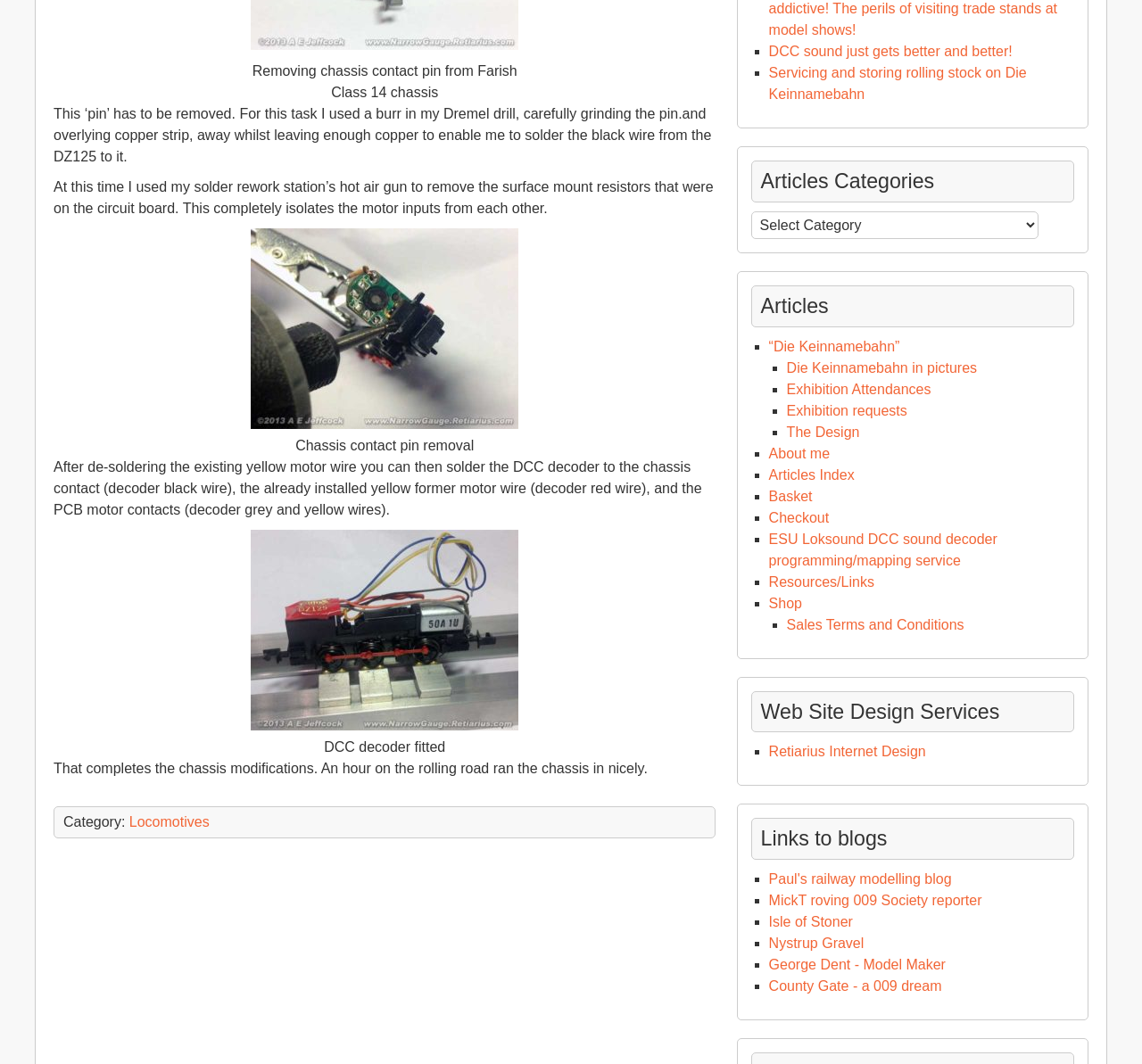Please provide the bounding box coordinates for the element that needs to be clicked to perform the instruction: "Visit the page about Die Keinnamebahn". The coordinates must consist of four float numbers between 0 and 1, formatted as [left, top, right, bottom].

[0.673, 0.318, 0.788, 0.332]